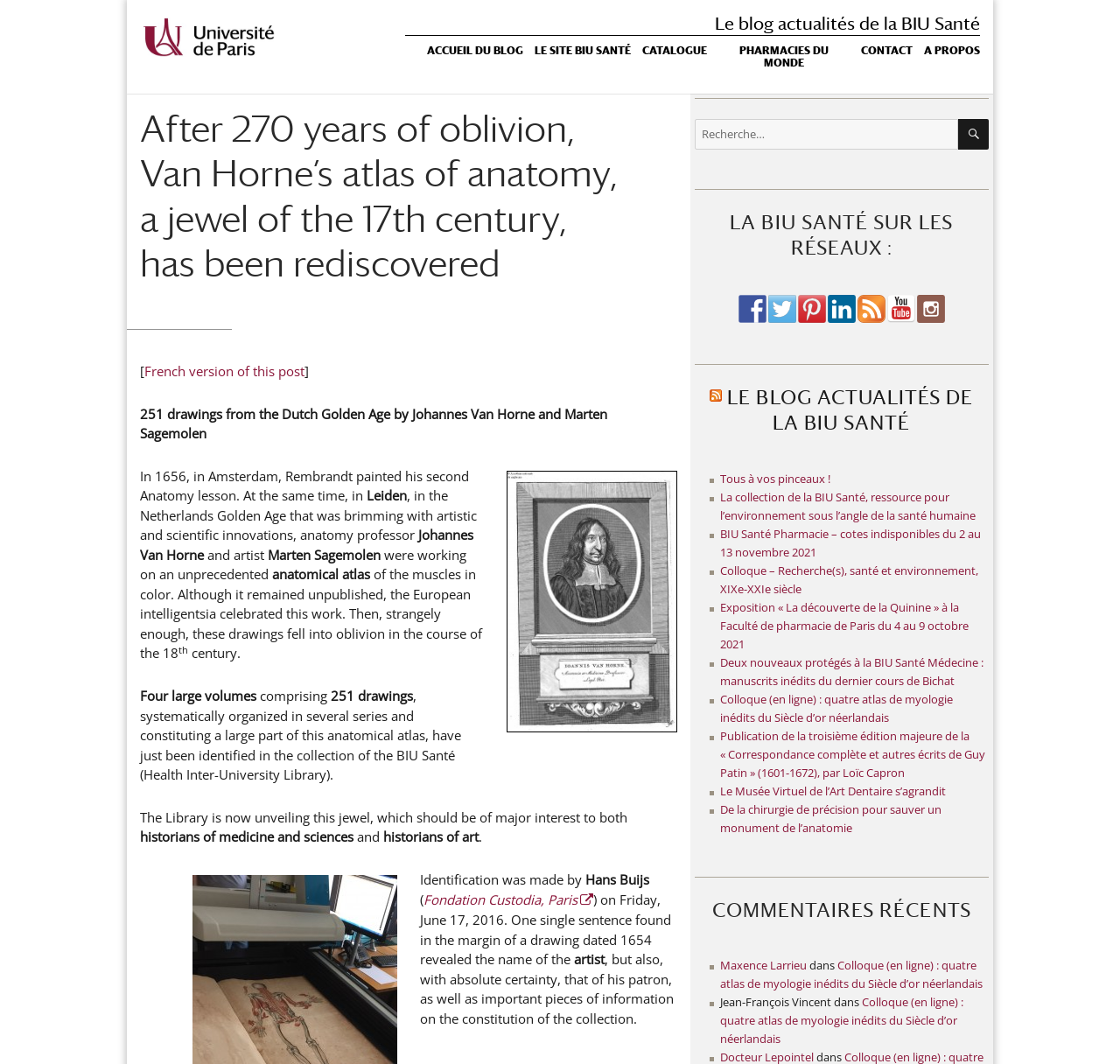Specify the bounding box coordinates (top-left x, top-left y, bottom-right x, bottom-right y) of the UI element in the screenshot that matches this description: title="Notre fil RSS"

[0.765, 0.277, 0.79, 0.303]